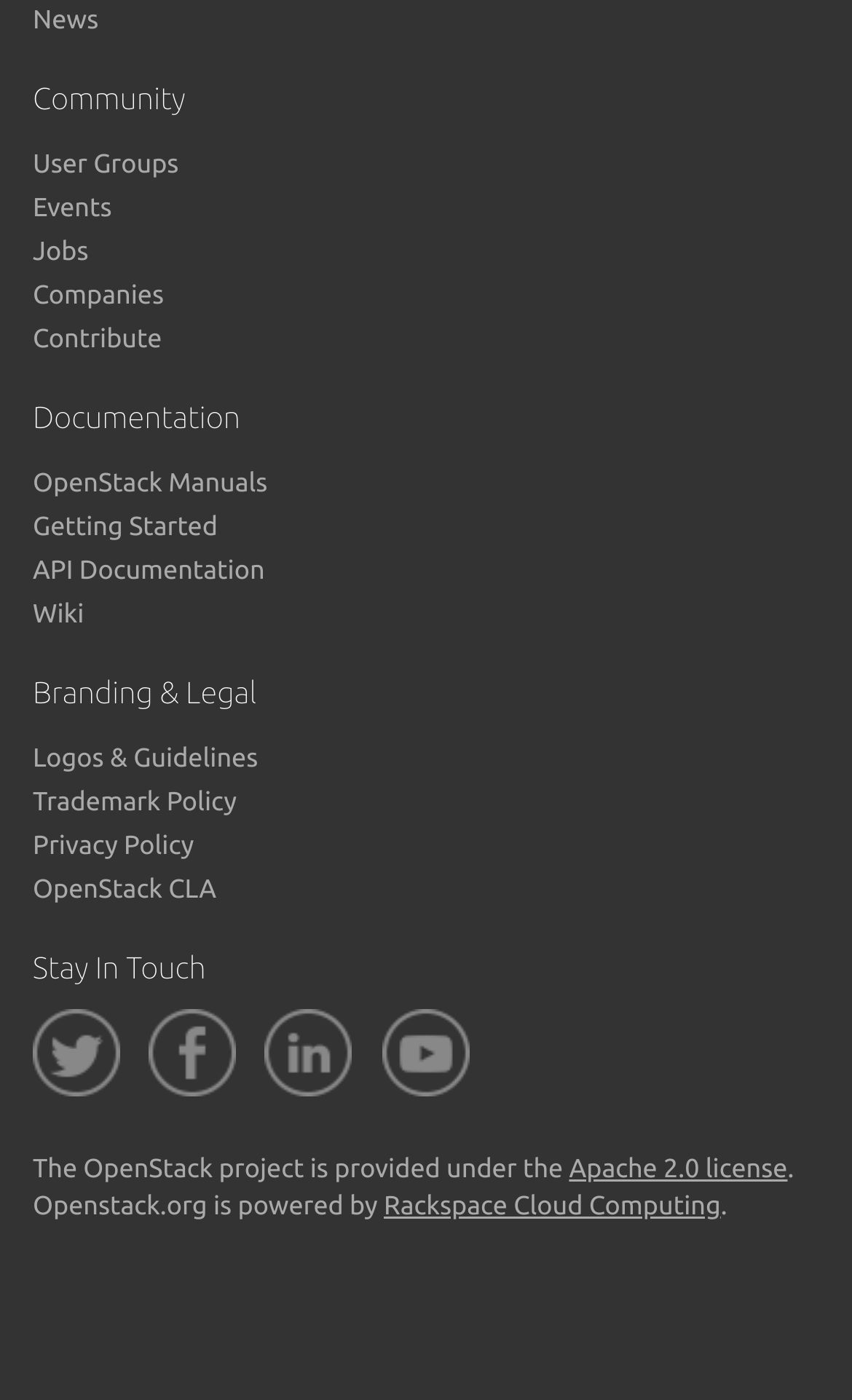What is the license under which the OpenStack project is provided?
Using the image, answer in one word or phrase.

Apache 2.0 license